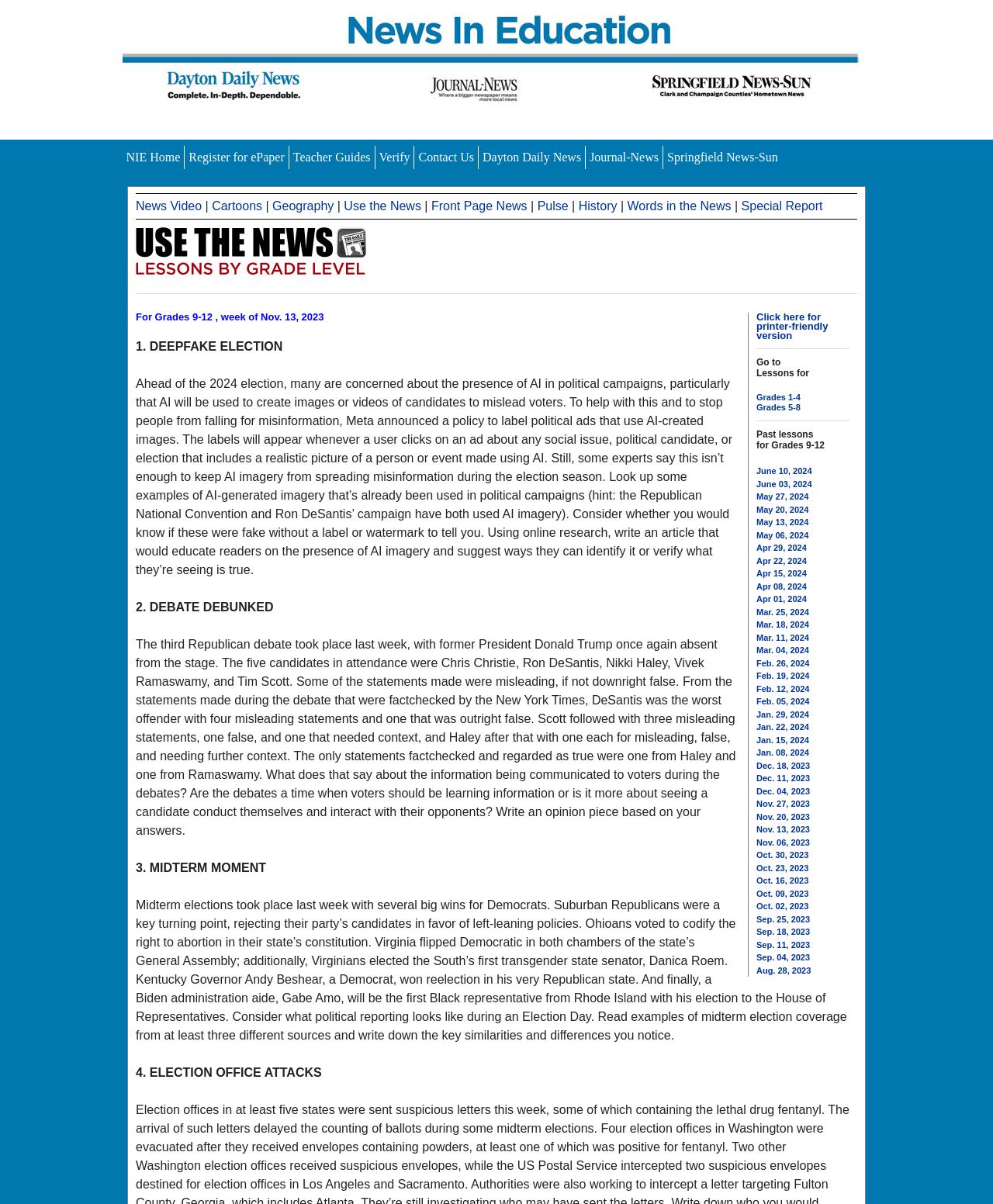Please identify the bounding box coordinates of the element that needs to be clicked to execute the following command: "Register for ePaper". Provide the bounding box using four float numbers between 0 and 1, formatted as [left, top, right, bottom].

[0.19, 0.125, 0.287, 0.136]